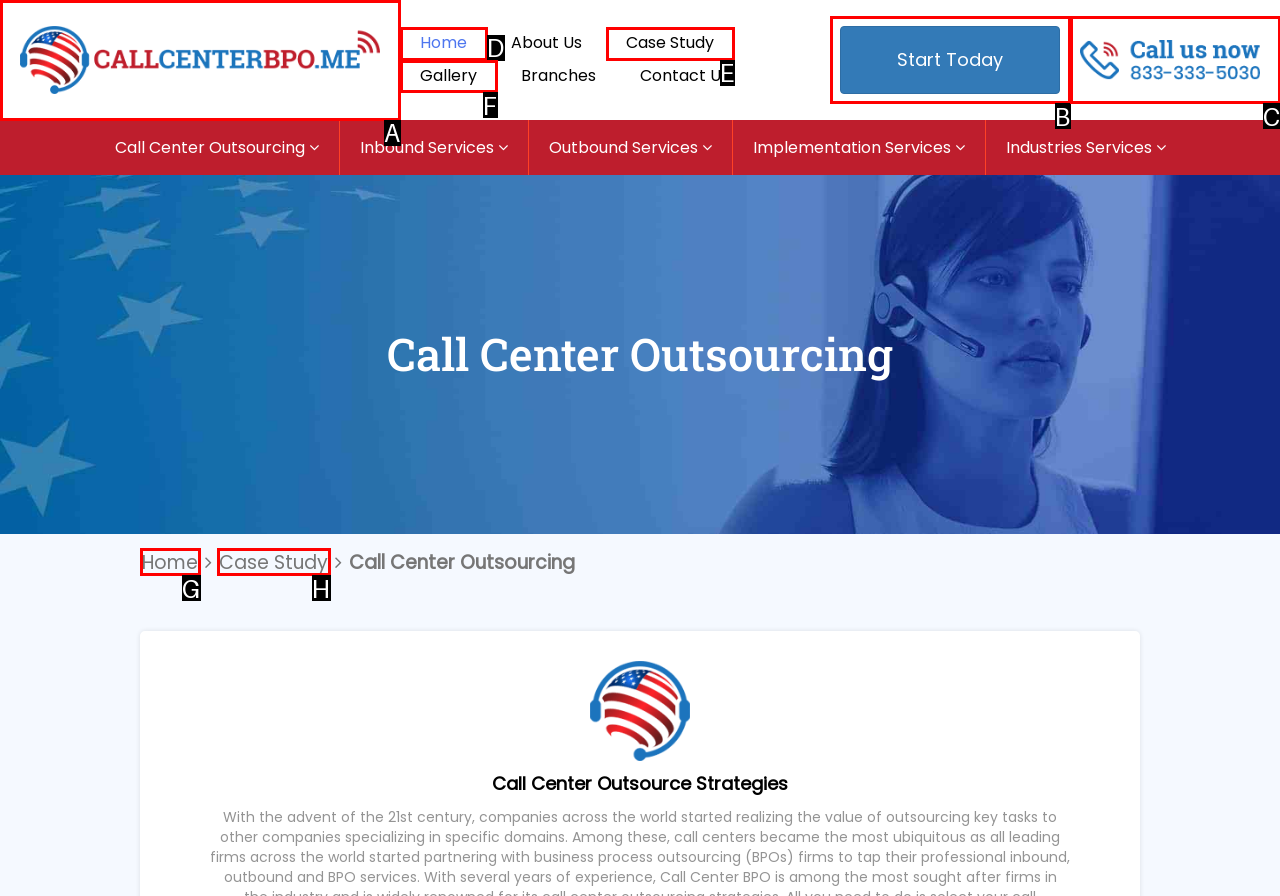Refer to the element description: parent_node: Start Today and identify the matching HTML element. State your answer with the appropriate letter.

C